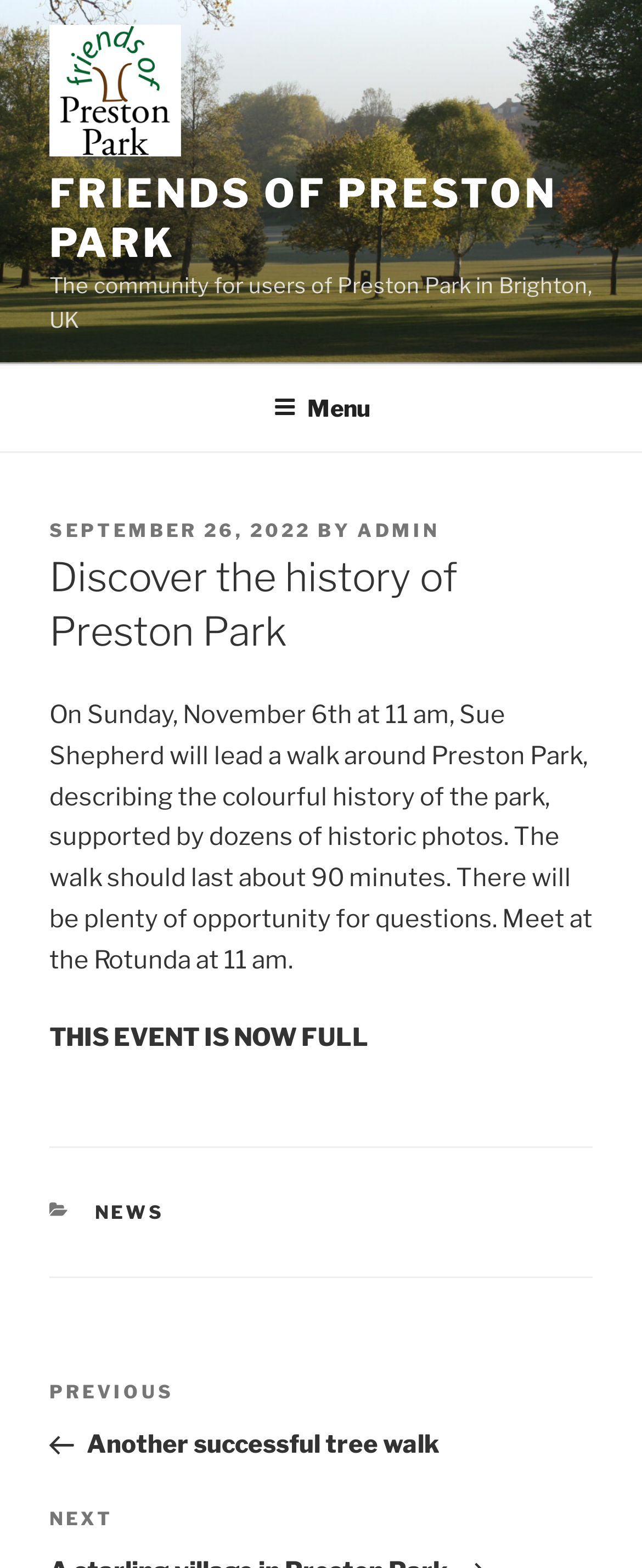Identify and provide the title of the webpage.

Discover the history of Preston Park